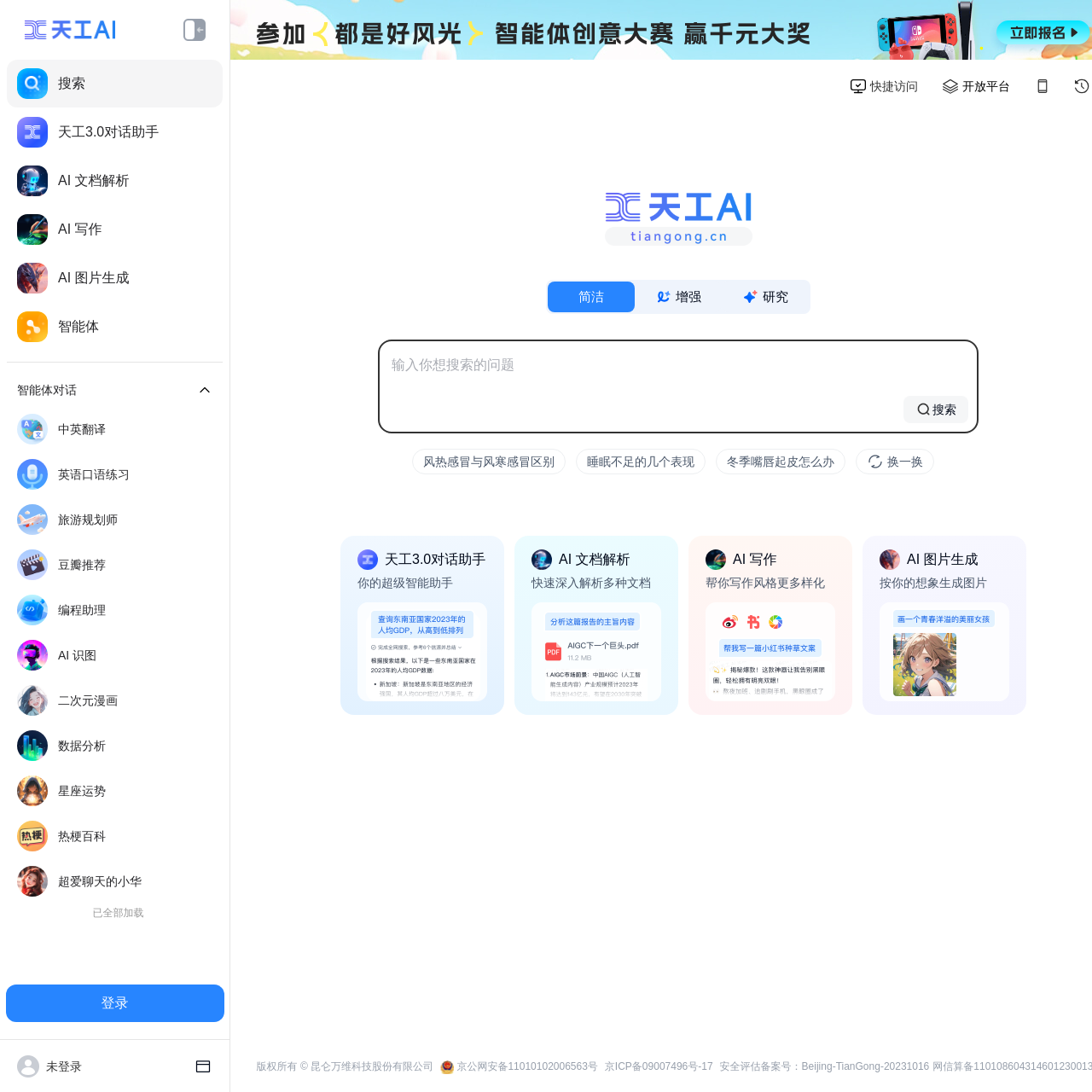Provide a comprehensive caption for the webpage.

This webpage is about a Chinese AI assistant called "天工" (Tian Gong), which offers various features such as search, chat, writing, and image generation. The page is divided into several sections.

At the top, there is a banner with the logo of Tian Gong and a search bar where users can input their queries. Below the search bar, there are several links to different features of Tian Gong, including search, dialogue assistant, AI document analysis, AI writing, and AI image generation. Each link has an accompanying icon.

On the left side of the page, there is a list of various functions that Tian Gong can perform, including intelligent dialogue, English language practice, travel planning, and data analysis. These functions are listed in a vertical column.

In the main content area, there are several sections that showcase the capabilities of Tian Gong. The first section is a dialogue assistant, where users can ask questions and receive answers. Below this section, there are three examples of questions and answers related to health topics.

The next section is about AI document analysis, which can quickly analyze multiple documents. This section is followed by sections on AI writing, which can help users write in different styles, and AI image generation, which can generate images based on users' imagination.

At the bottom of the page, there are links to the company's website, copyright information, and security certifications.

Overall, the webpage is designed to showcase the various features and capabilities of Tian Gong, a comprehensive AI assistant that can perform a wide range of tasks.